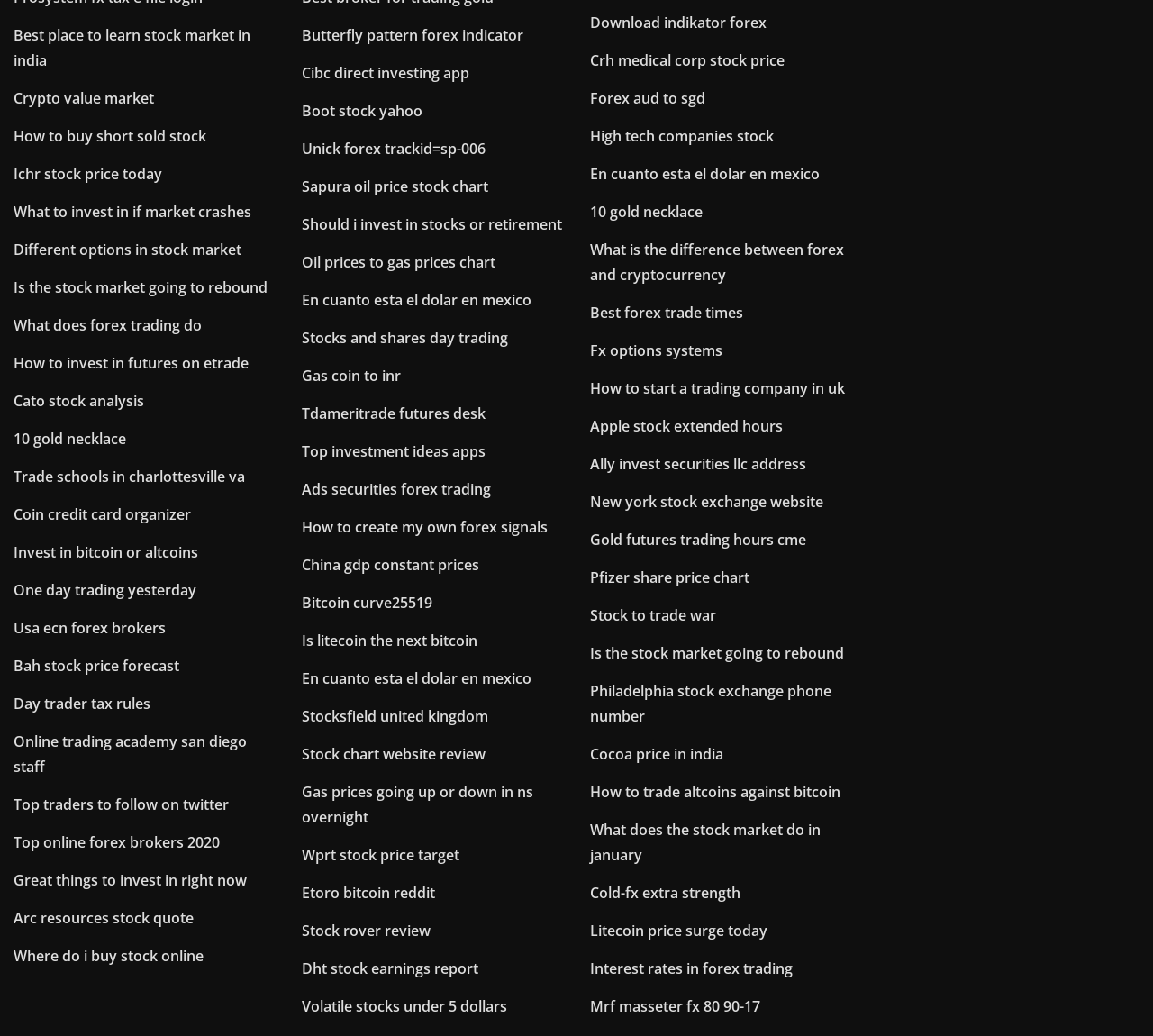Extract the bounding box coordinates for the HTML element that matches this description: "Ichr stock price today". The coordinates should be four float numbers between 0 and 1, i.e., [left, top, right, bottom].

[0.012, 0.158, 0.141, 0.177]